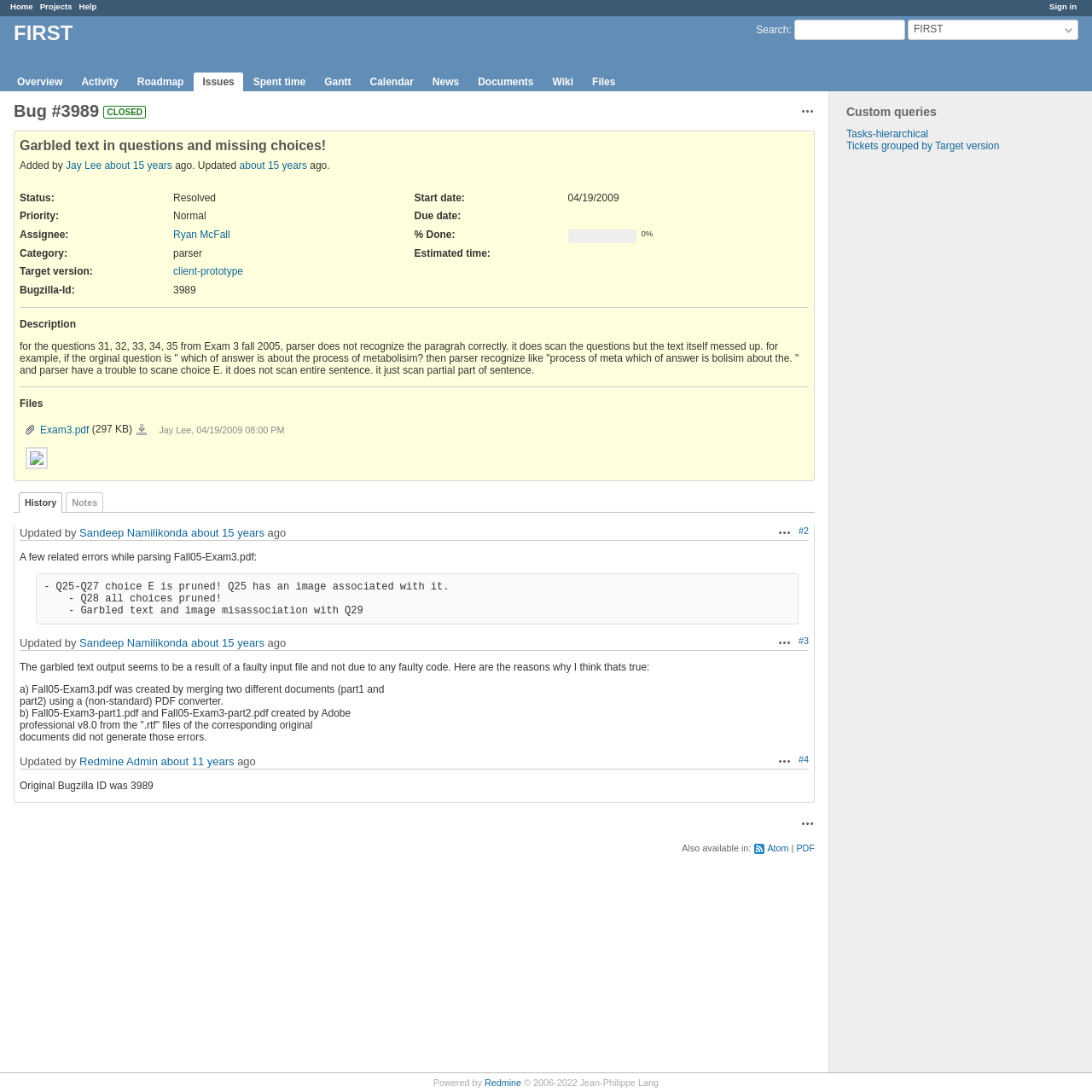Please specify the bounding box coordinates of the area that should be clicked to accomplish the following instruction: "Read the 'GLOBAL PAYMENTS: ISWISS PAY IS WELCOMED INTO THE SWIFT SYSTEM' article". The coordinates should consist of four float numbers between 0 and 1, i.e., [left, top, right, bottom].

None